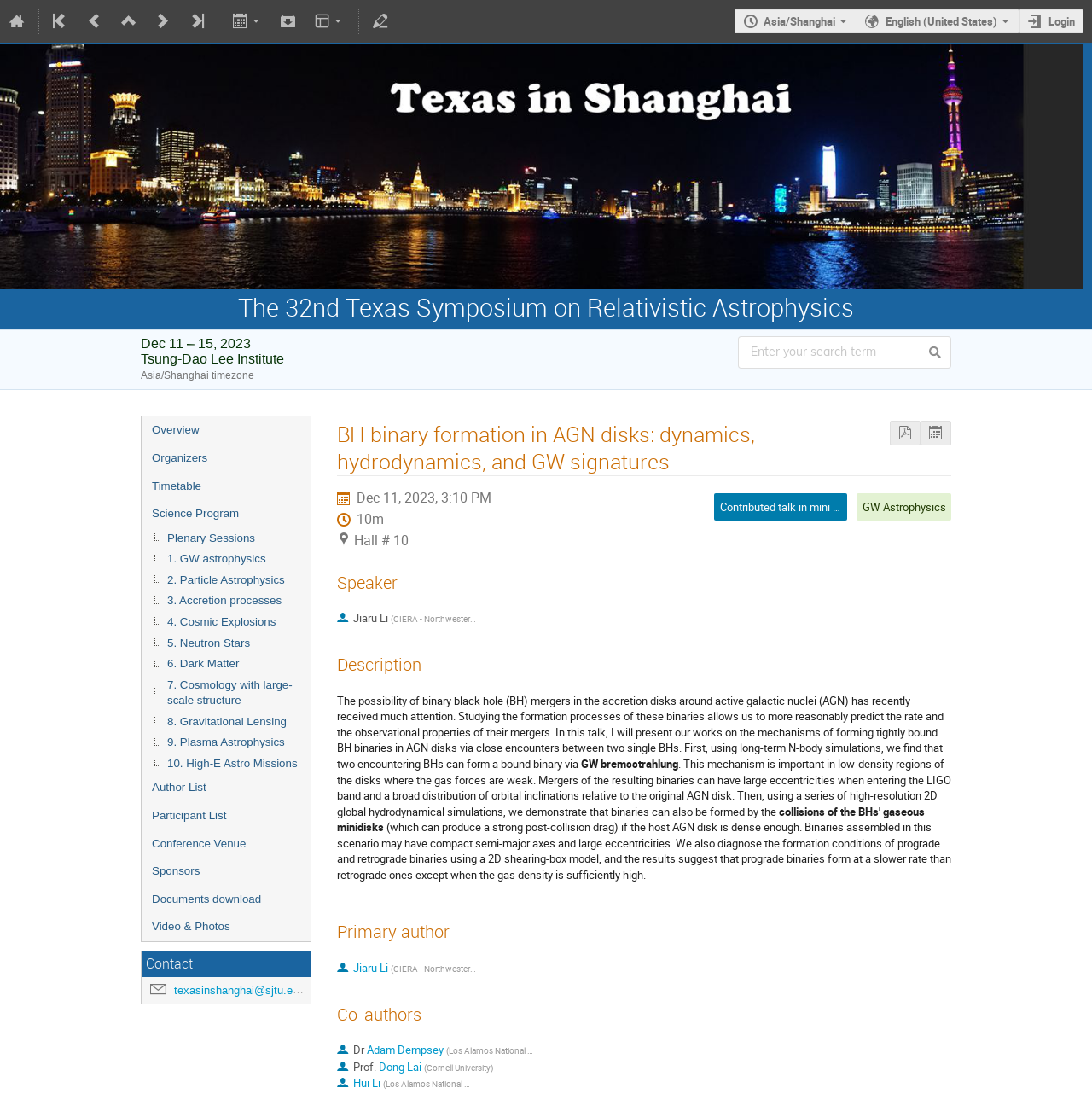Provide your answer to the question using just one word or phrase: What is the timezone of the event?

Asia/Shanghai